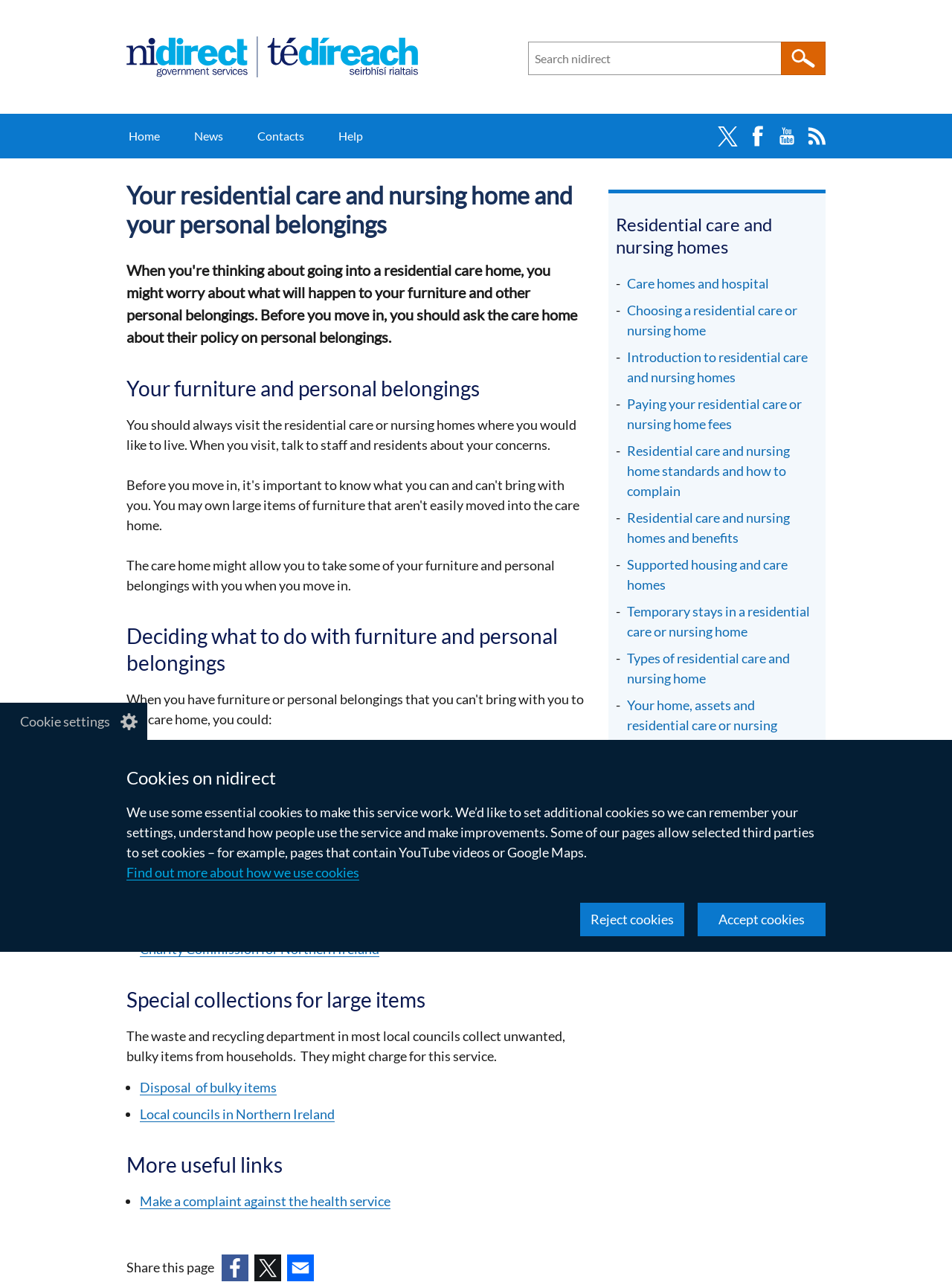Please provide the bounding box coordinates for the element that needs to be clicked to perform the instruction: "Find out more about how we use cookies". The coordinates must consist of four float numbers between 0 and 1, formatted as [left, top, right, bottom].

[0.133, 0.674, 0.377, 0.687]